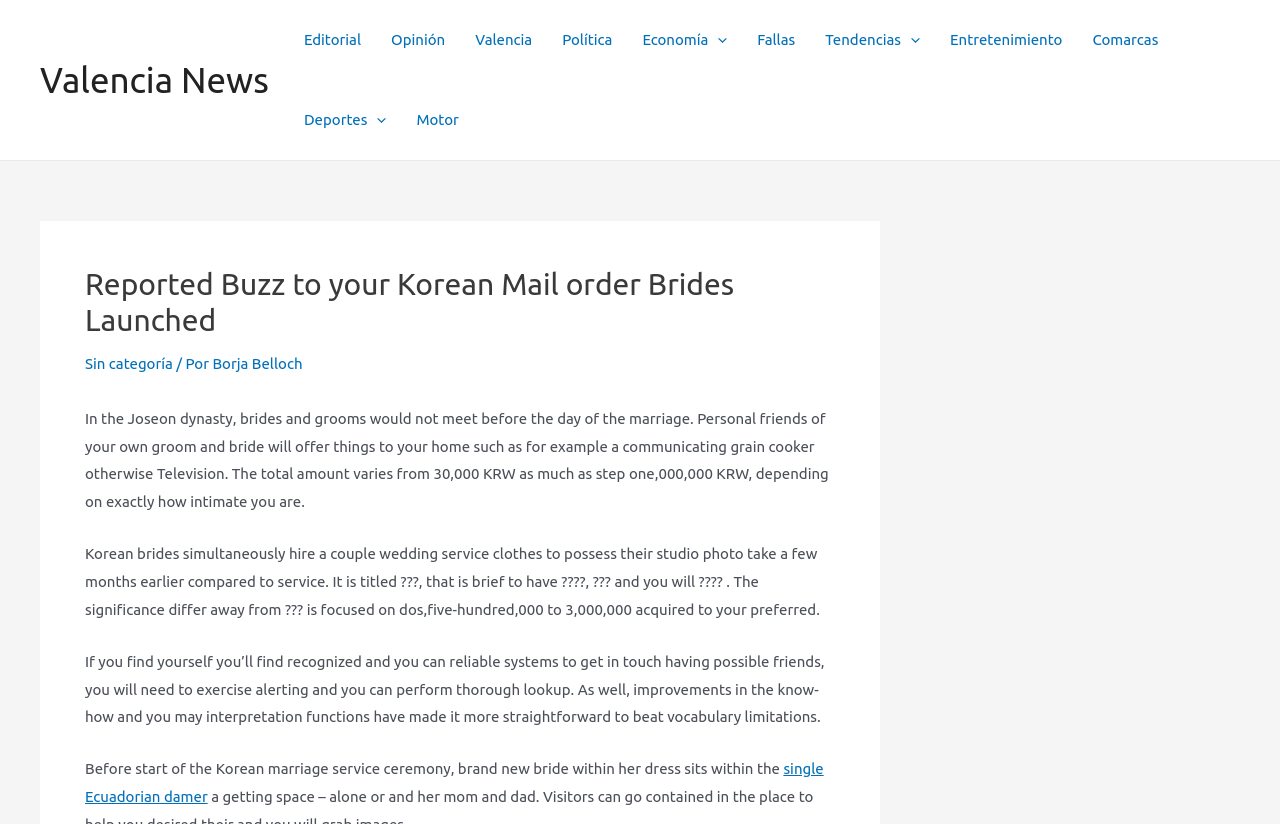Analyze the image and answer the question with as much detail as possible: 
What is the purpose of the friends of the groom and bride?

I found the answer by reading the static text element that mentions 'Personal friends of your own groom and bride will offer things to your home such as a communicating grain cooker or Television.' This suggests that the friends of the groom and bride play a role in offering gifts to the couple.